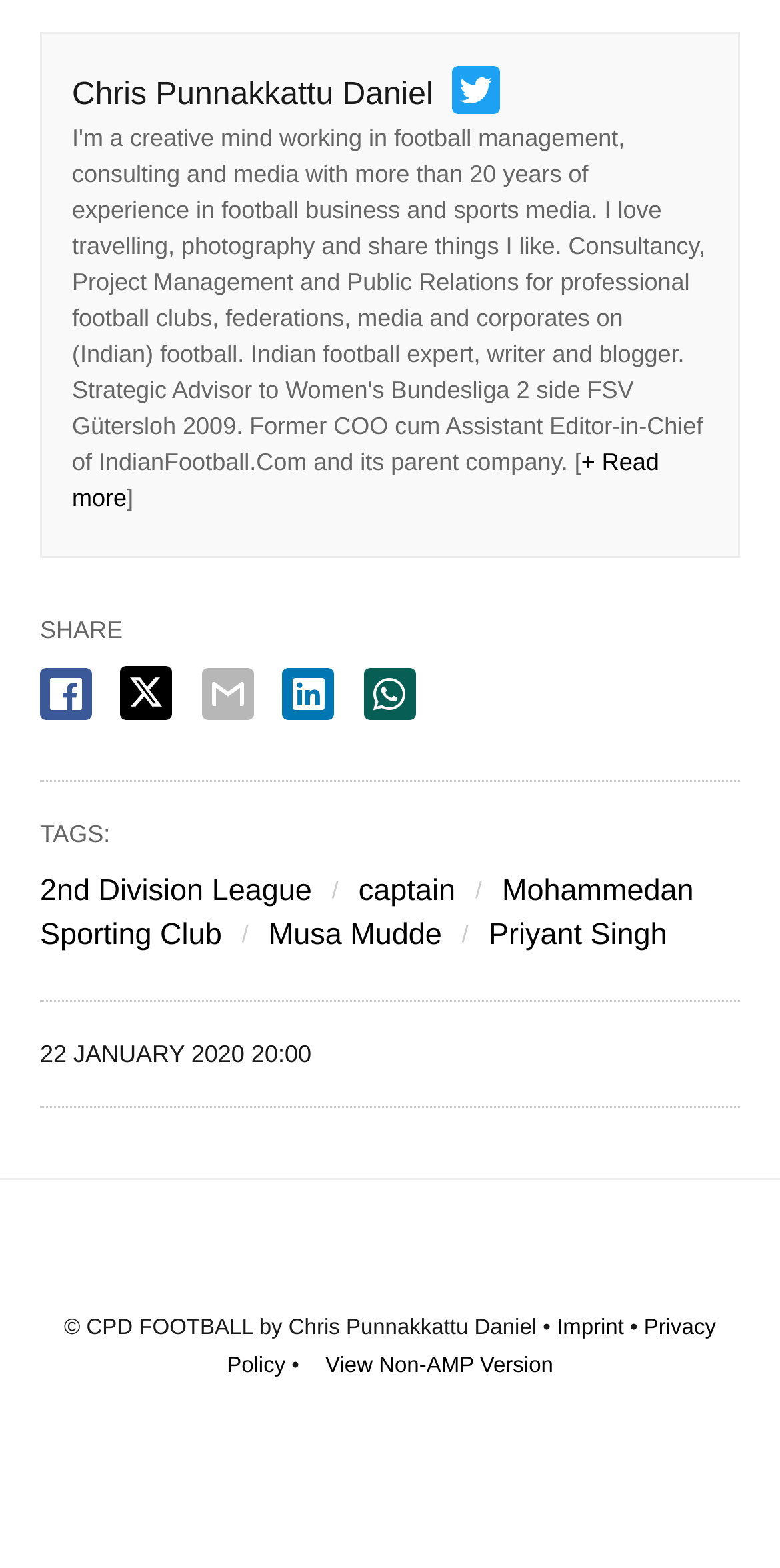Using the provided element description: "aria-label="facebook share"", determine the bounding box coordinates of the corresponding UI element in the screenshot.

[0.051, 0.426, 0.118, 0.459]